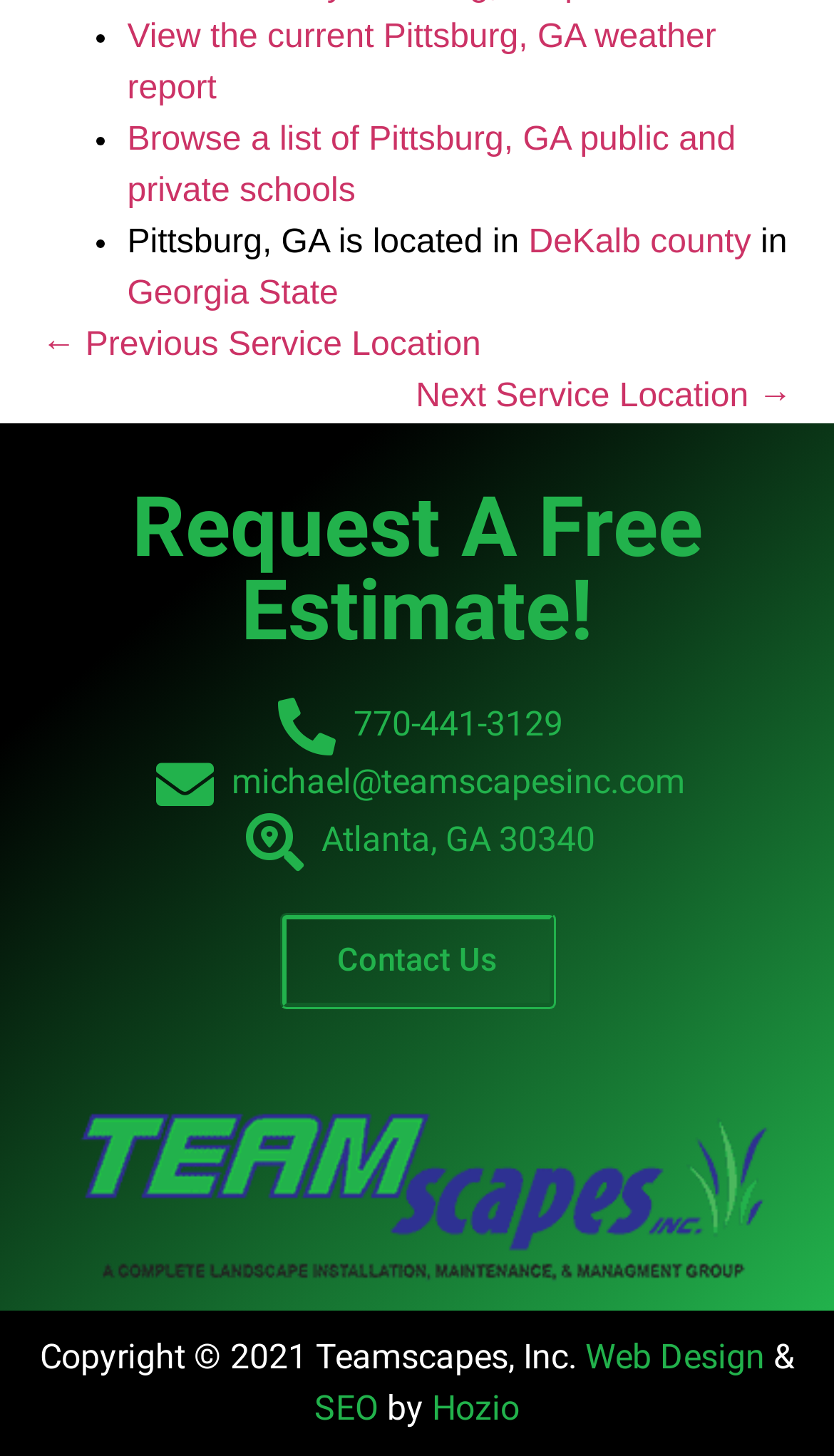Locate the bounding box of the user interface element based on this description: "Atlanta, GA 30340".

[0.0, 0.558, 1.0, 0.597]